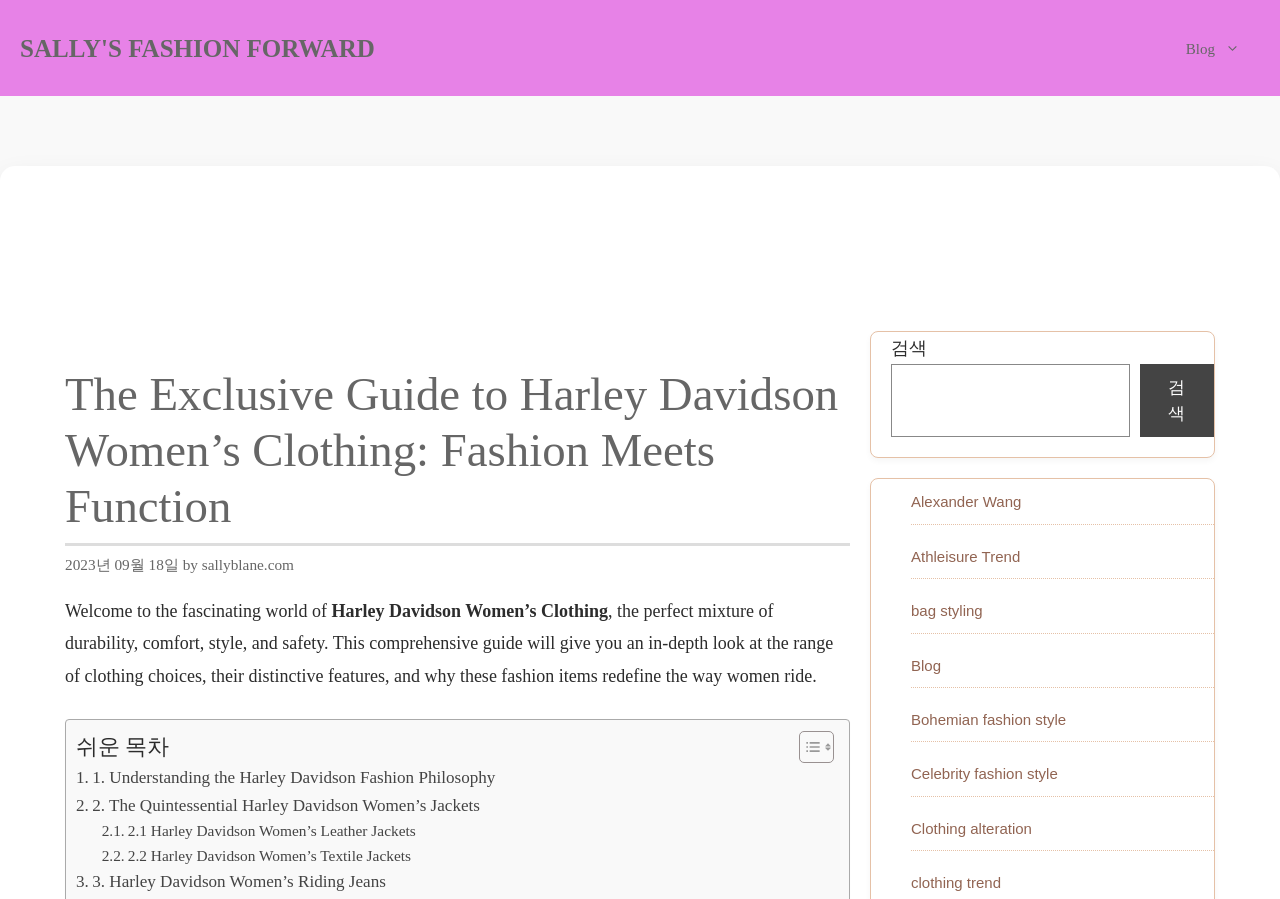How many sections are listed in the table of content?
Using the image as a reference, answer the question in detail.

I counted the number of links starting with a digit and a period, which are '. 1. Understanding the Harley Davidson Fashion Philosophy', '. 2. The Quintessential Harley Davidson Women’s Jackets', and '. 3. Harley Davidson Women’s Riding Jeans'.